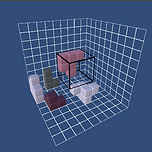What is the objective of the game?
Kindly answer the question with as much detail as you can.

The objective of the game is to strategically fit various block shapes into the designated area outlined by a black wireframe cube, which requires players to manipulate the pieces within the 3D space to solve the puzzle.